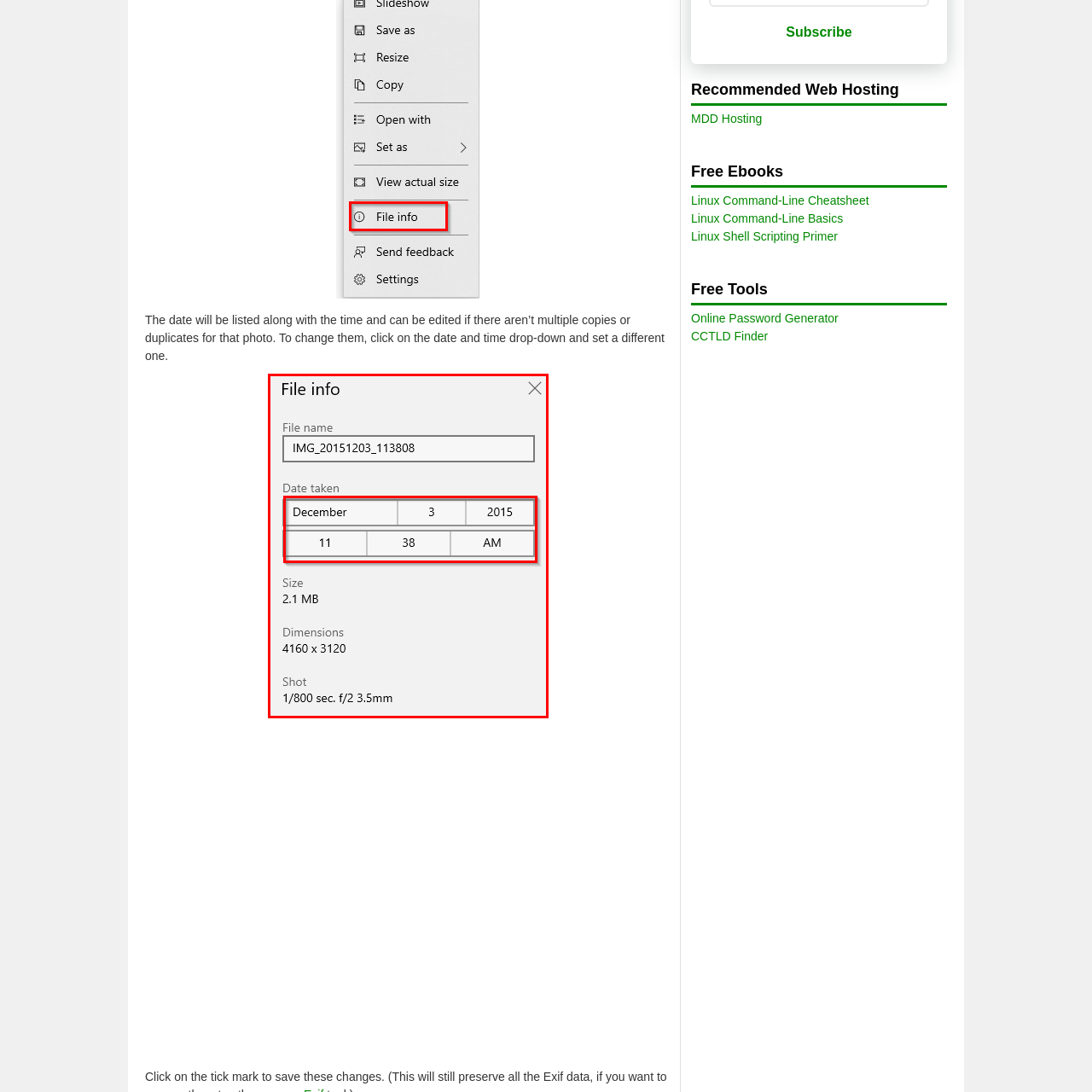Provide a thorough description of the scene depicted within the red bounding box.

The image displays the "File info" section from the Windows 10 Photos app, focusing on the details of a specific photo. It shows the file name at the top, followed by the date the photo was taken, which is listed as December 3, 2015, at 11:38 AM. Below this, additional information is provided regarding the photo's size, which is 2.1 MB, and its dimensions, measuring 4160 x 3120 pixels. Furthermore, the shutter speed and aperture settings used for the shot are highlighted, indicating a shutter speed of 1/800 seconds and an aperture of f/2 with a 3.5mm lens. This informative layout is crucial for managing and organizing photos effectively within the app.